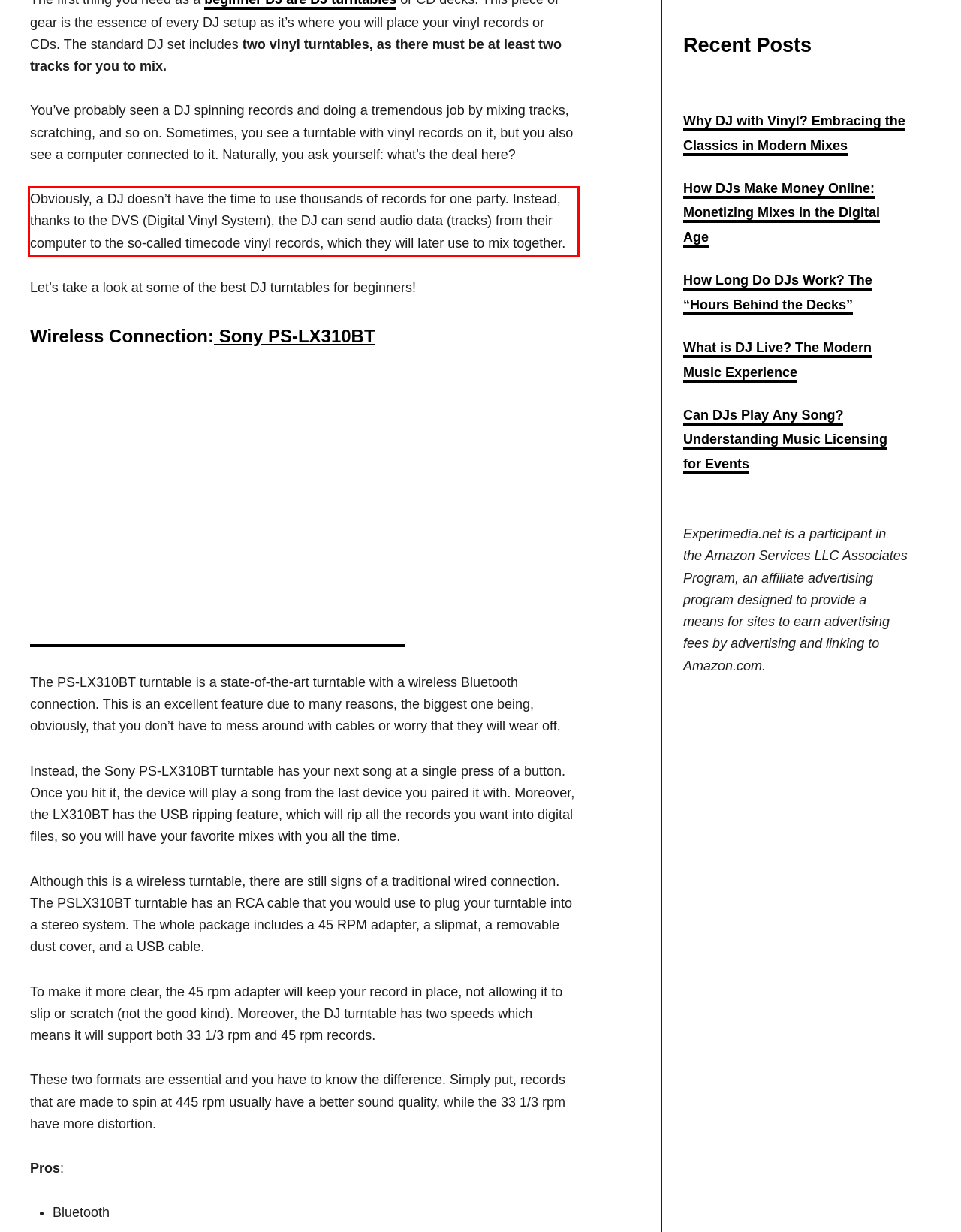You have a screenshot of a webpage with a red bounding box. Identify and extract the text content located inside the red bounding box.

Obviously, a DJ doesn’t have the time to use thousands of records for one party. Instead, thanks to the DVS (Digital Vinyl System), the DJ can send audio data (tracks) from their computer to the so-called timecode vinyl records, which they will later use to mix together.